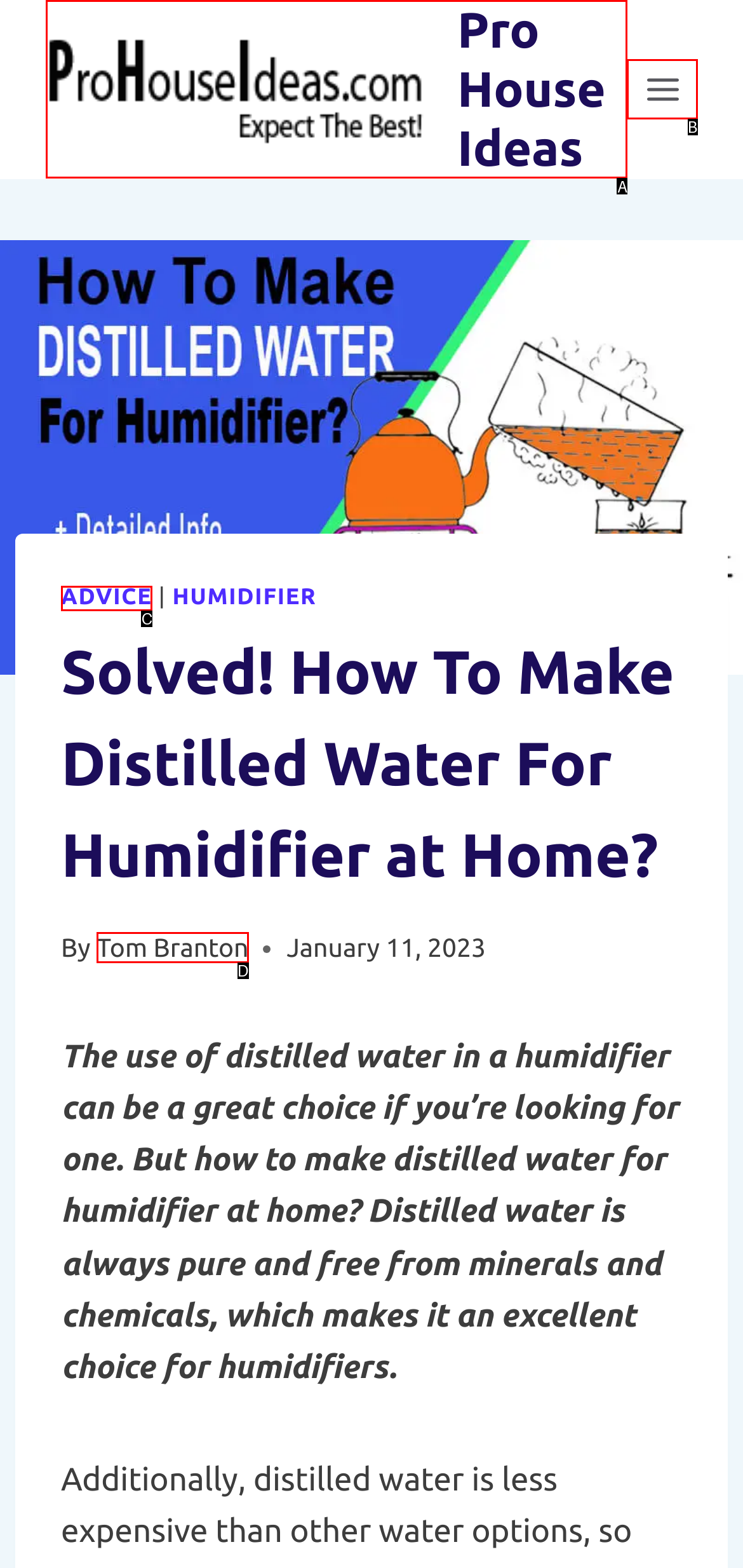From the options presented, which lettered element matches this description: Tom Branton
Reply solely with the letter of the matching option.

D